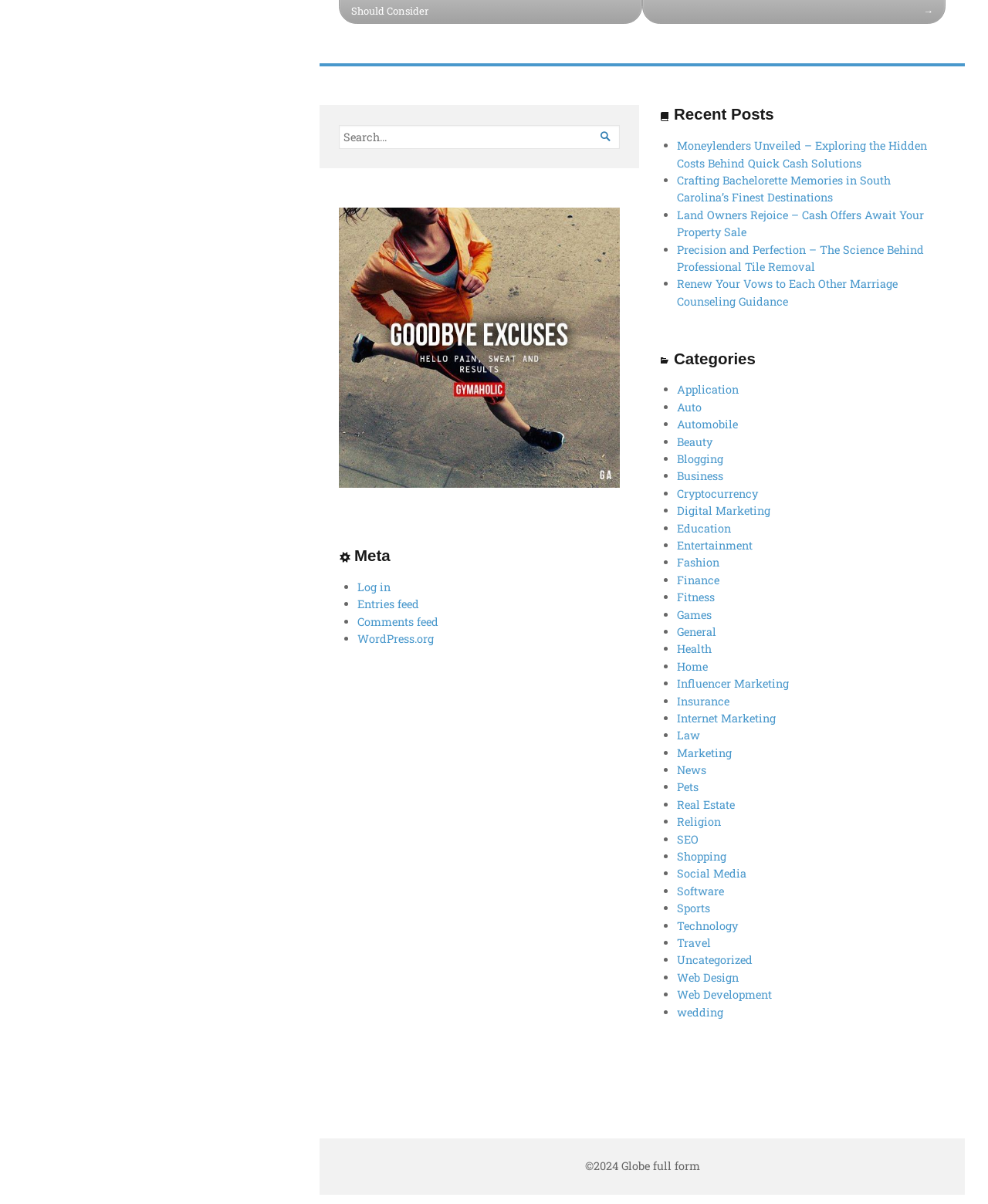How many recent posts are listed?
Using the information presented in the image, please offer a detailed response to the question.

I counted the number of links under the 'Recent Posts' heading, and there are 8 links.